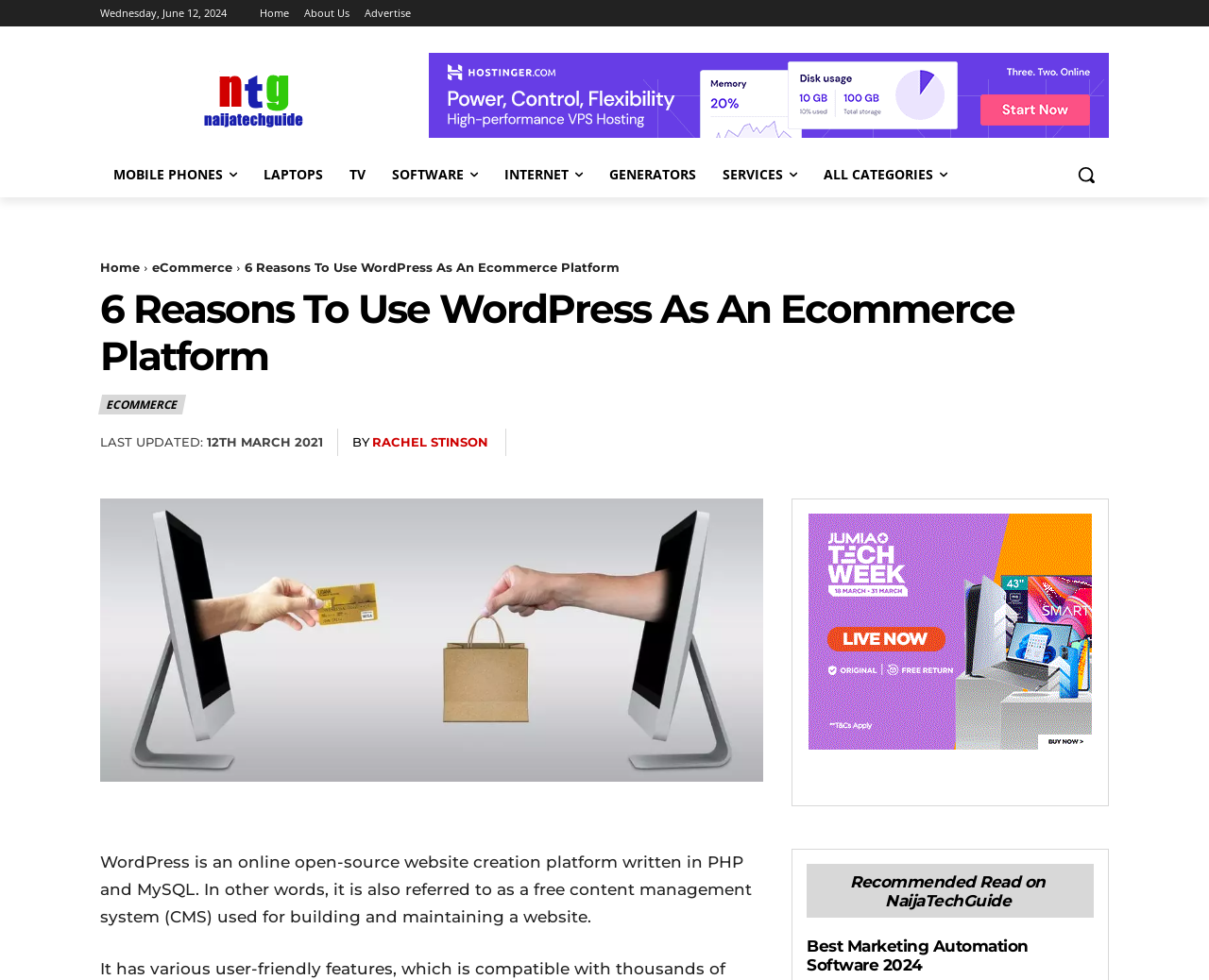Pinpoint the bounding box coordinates of the area that must be clicked to complete this instruction: "Read about 'nfts hype'".

None